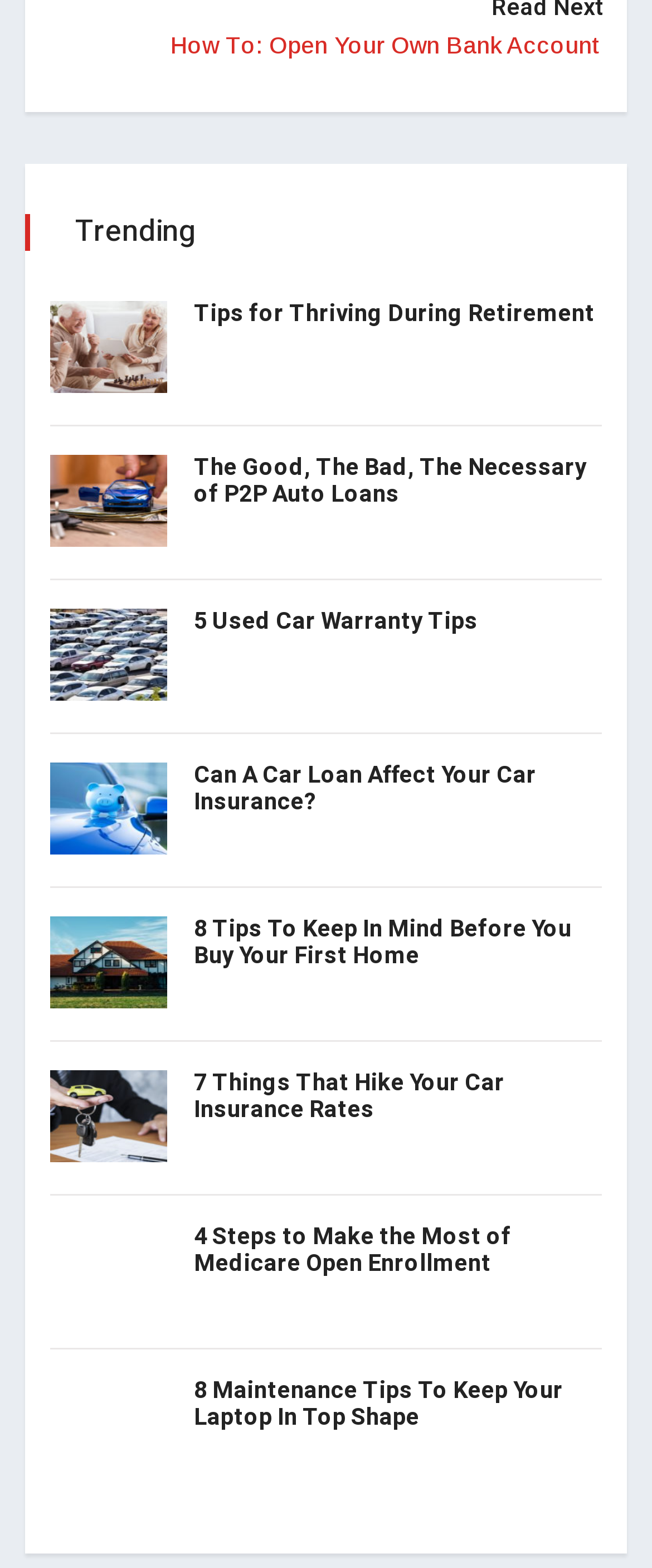Reply to the question with a single word or phrase:
How many articles are related to cars?

4